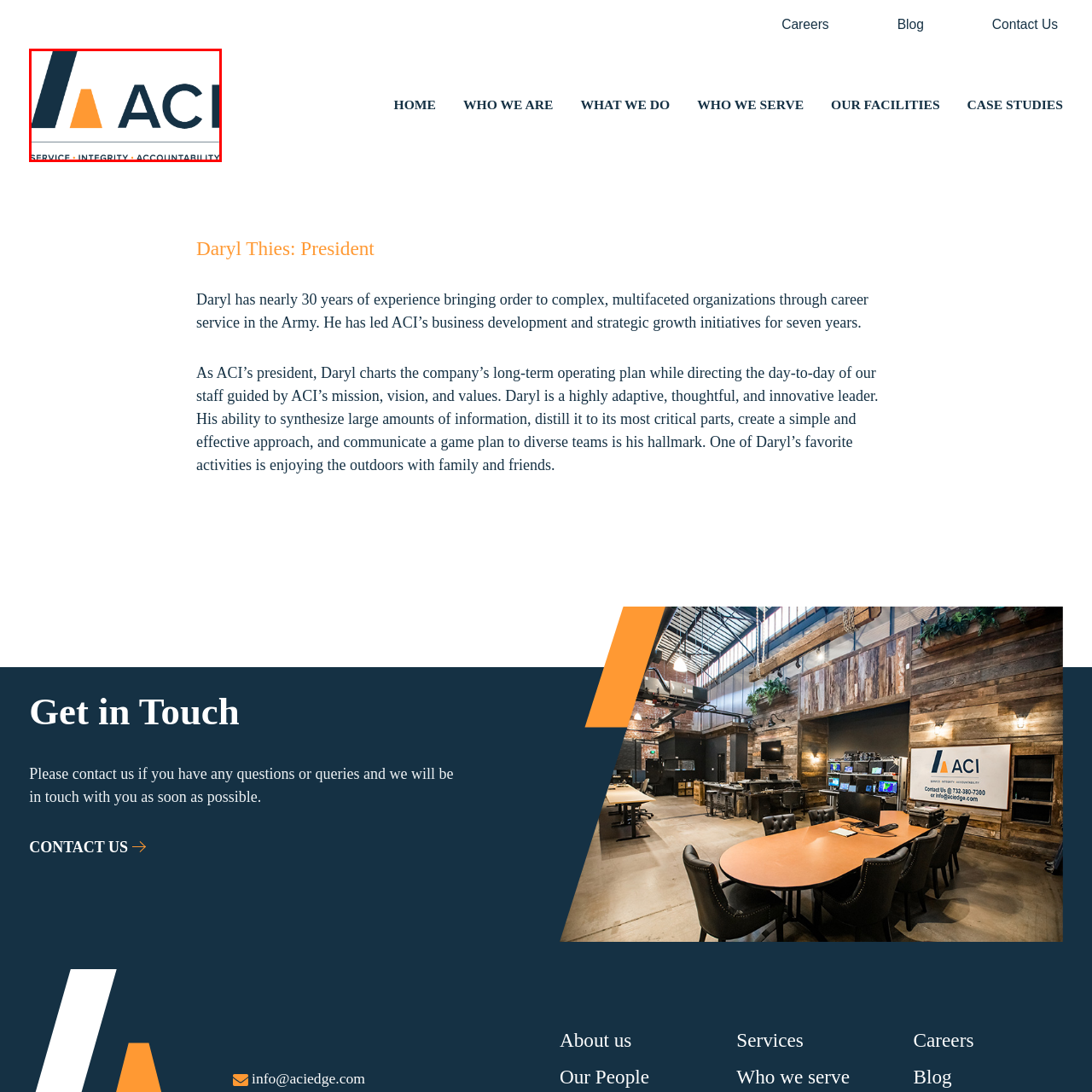Generate an in-depth caption for the image enclosed by the red boundary.

The image features the logo of Augustine Consulting, Inc. (ACI), prominently showcasing the company’s branding. The logo is designed with a distinctive combination of dark and vibrant colors, incorporating geometric shapes that symbolize structure and reliability. The letters "ACI" are displayed in a bold, modern font, enhancing the brand's professional image. Below the logo, the words "SERVICE • INTEGRITY • ACCOUNTABILITY" are inscribed, reflecting the core values of the organization. This logo serves as a visual representation of ACI's commitment to excellence and ethical principles in their consulting services.